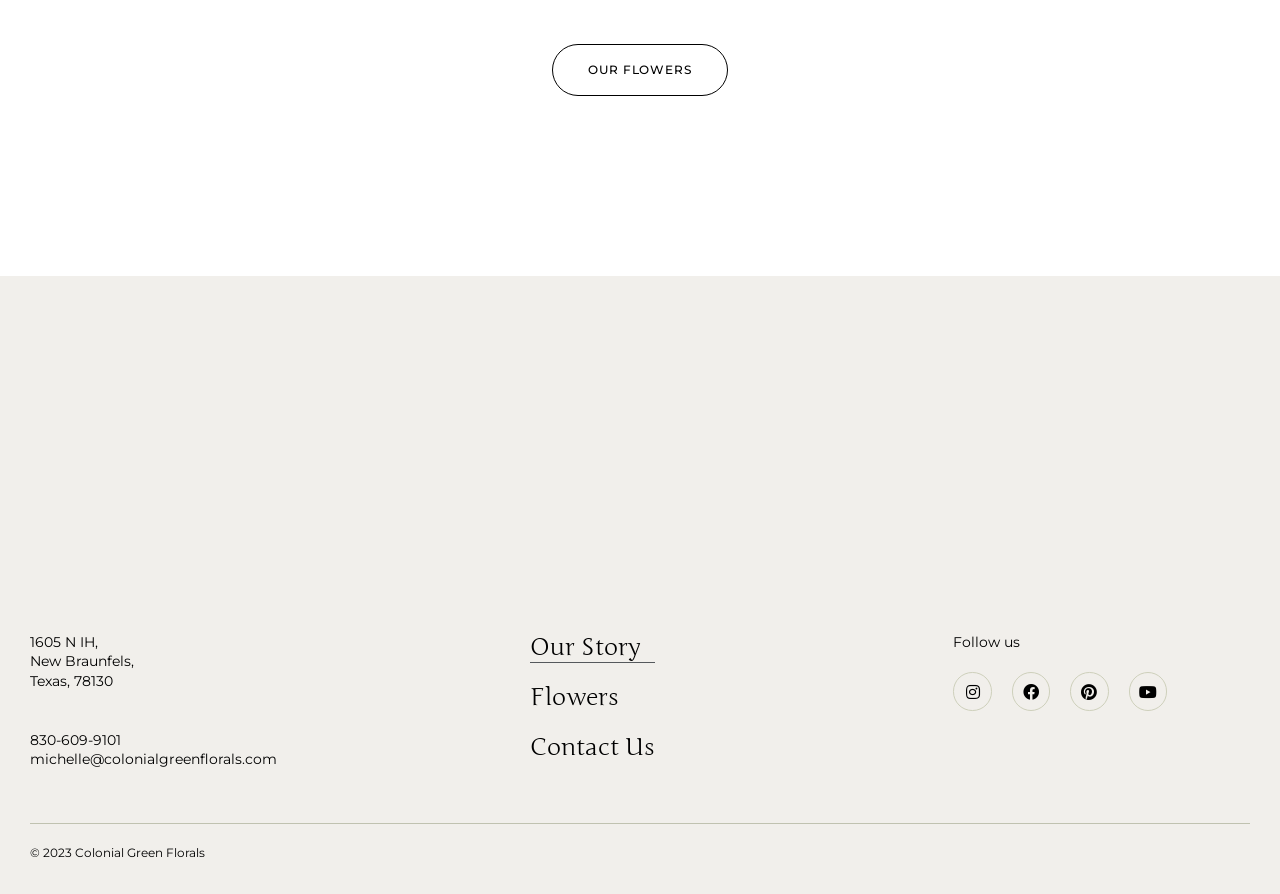Given the webpage screenshot and the description, determine the bounding box coordinates (top-left x, top-left y, bottom-right x, bottom-right y) that define the location of the UI element matching this description: michelle@colonialgreenflorals.com

[0.023, 0.839, 0.216, 0.862]